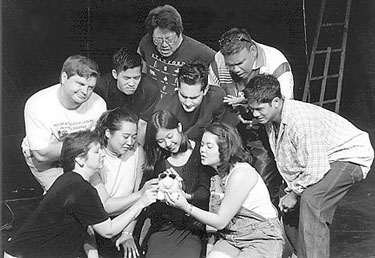What is the possible purpose of the group's interaction?
Answer the question using a single word or phrase, according to the image.

Rehearsing or performing a scene